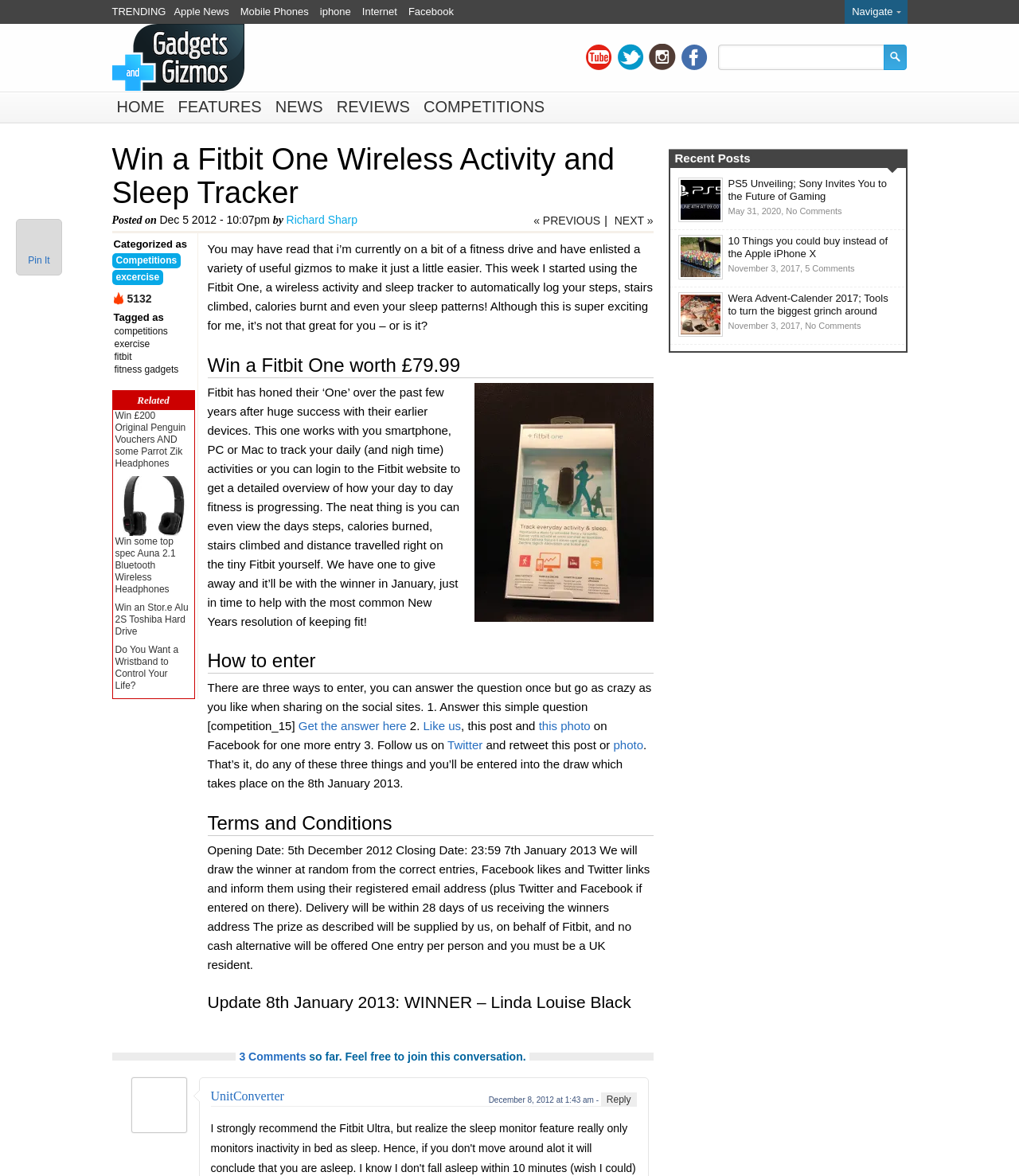Find and provide the bounding box coordinates for the UI element described with: "Get the answer here".

[0.293, 0.611, 0.399, 0.623]